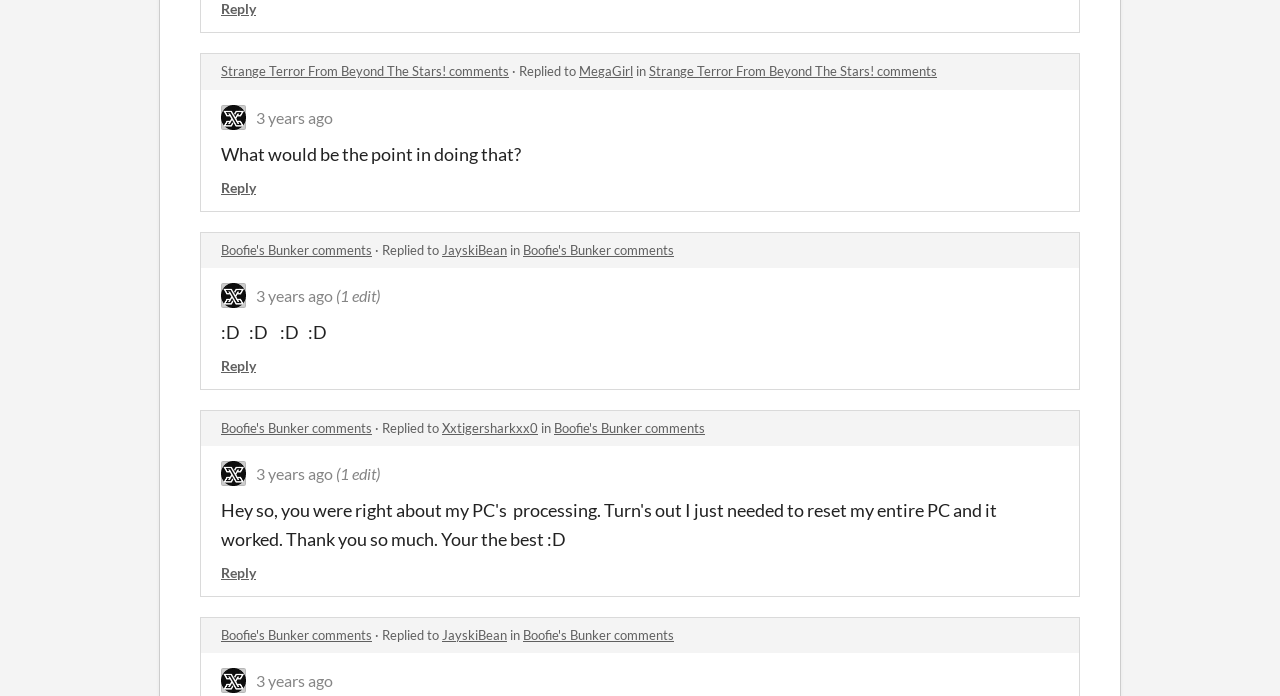Determine the bounding box coordinates of the clickable element necessary to fulfill the instruction: "Reply to a comment". Provide the coordinates as four float numbers within the 0 to 1 range, i.e., [left, top, right, bottom].

[0.173, 0.257, 0.2, 0.281]